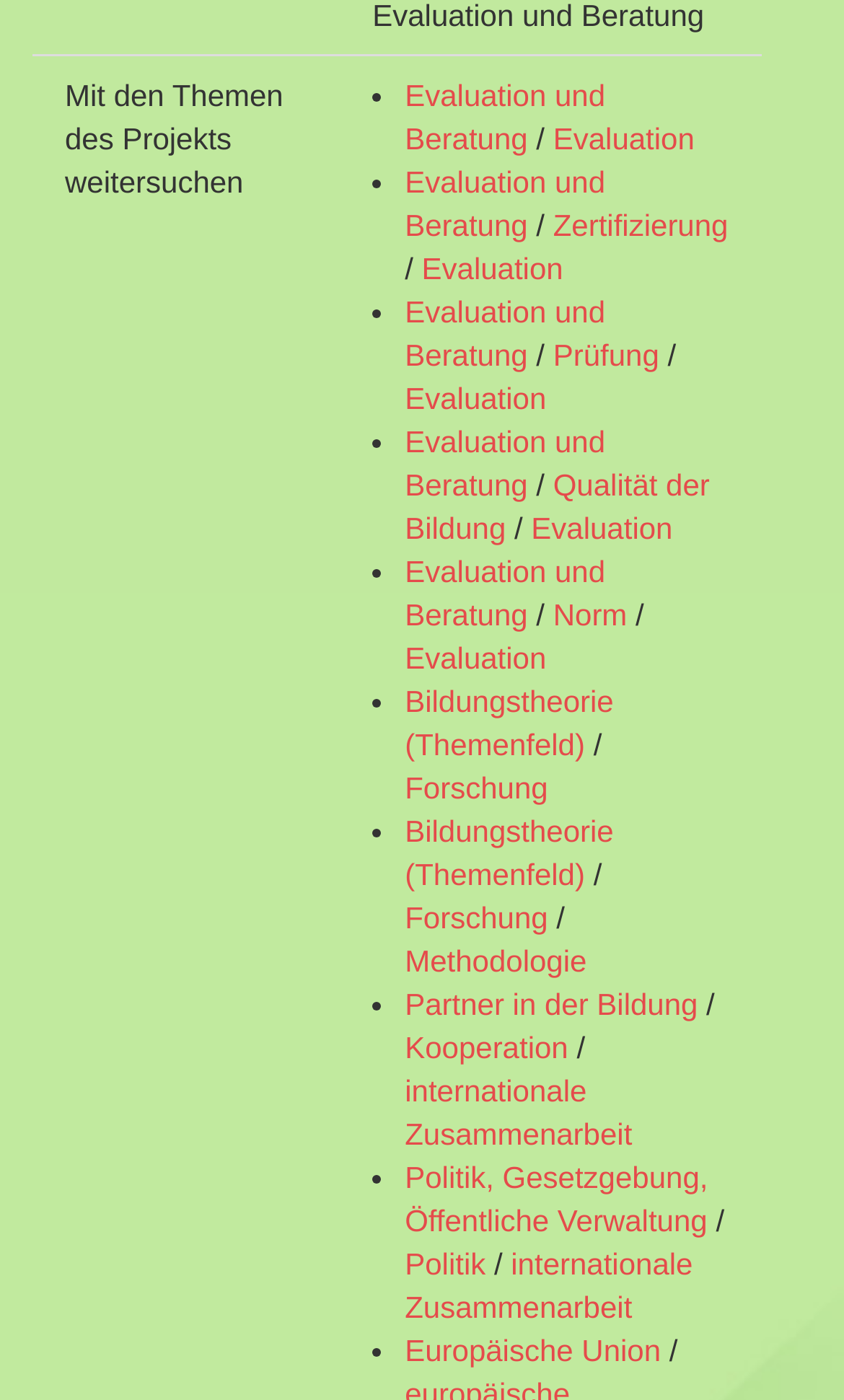Show me the bounding box coordinates of the clickable region to achieve the task as per the instruction: "Click on Evaluation und Beratung".

[0.48, 0.056, 0.717, 0.111]